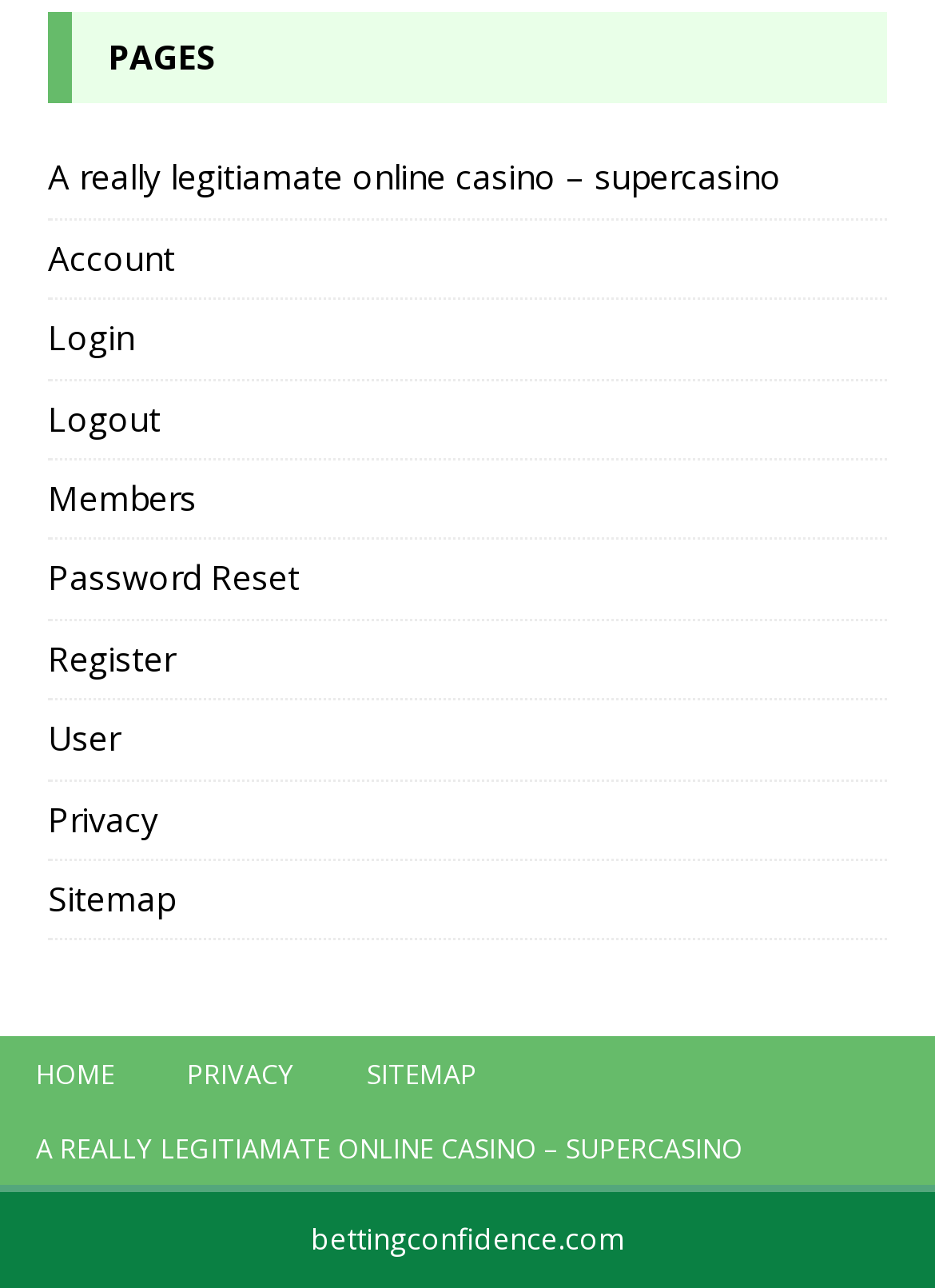Please identify the bounding box coordinates for the region that you need to click to follow this instruction: "login to account".

[0.051, 0.233, 0.949, 0.295]